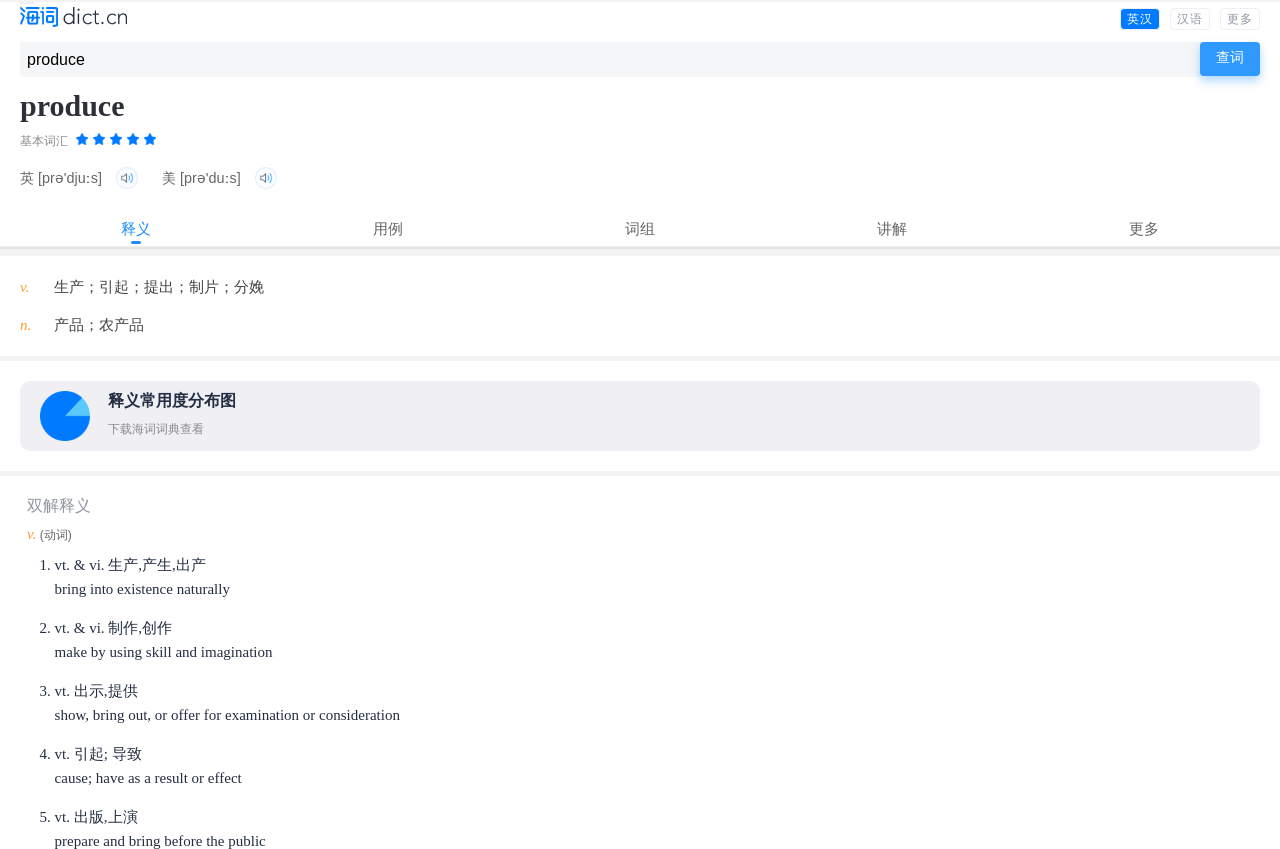Determine the bounding box coordinates of the region to click in order to accomplish the following instruction: "view more information about 'produce'". Provide the coordinates as four float numbers between 0 and 1, specifically [left, top, right, bottom].

[0.882, 0.259, 0.905, 0.279]